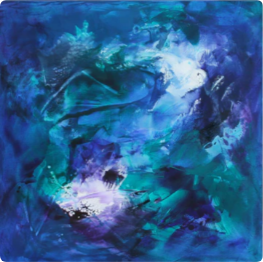Generate an elaborate caption that covers all aspects of the image.

The image showcases an abstract painting titled "Modern Blues." This vibrant artwork features a dynamic blend of deep blues, greens, and subtle hints of lighter tones, creating an almost ethereal atmosphere. The brushstrokes convey movement and depth, inviting viewers to explore the intricate interplay of colors and forms. This piece is available for sale at a price of £1,250.00 GBP and is part of a collection that emphasizes contemporary artistic expressions. Perfect as a statement piece, "Modern Blues" encapsulates a mood that is both serene and energizing, making it an ideal addition to any modern art enthusiast's collection.